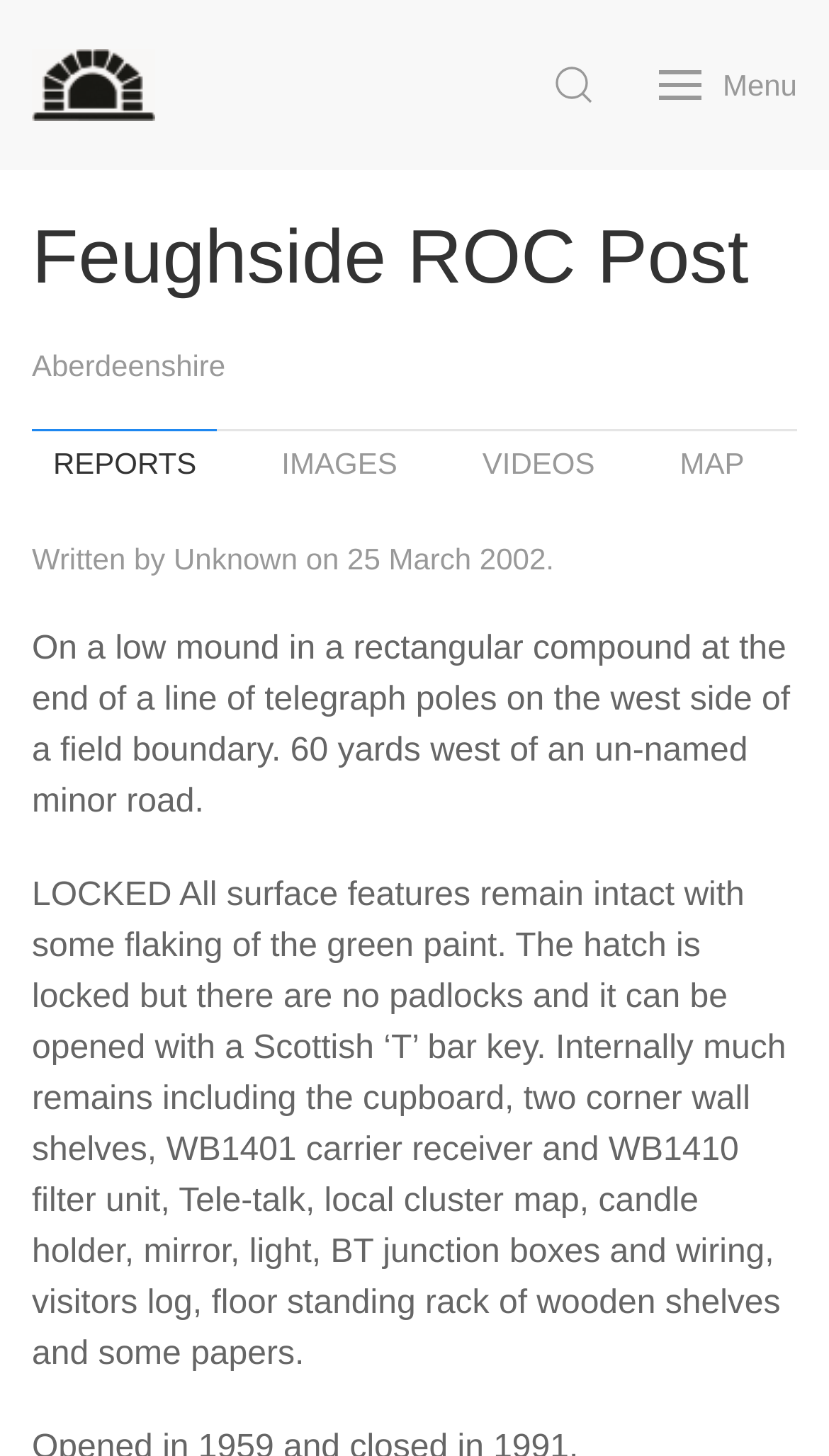How many types of media are available for the Feughside ROC Post?
Identify the answer in the screenshot and reply with a single word or phrase.

4